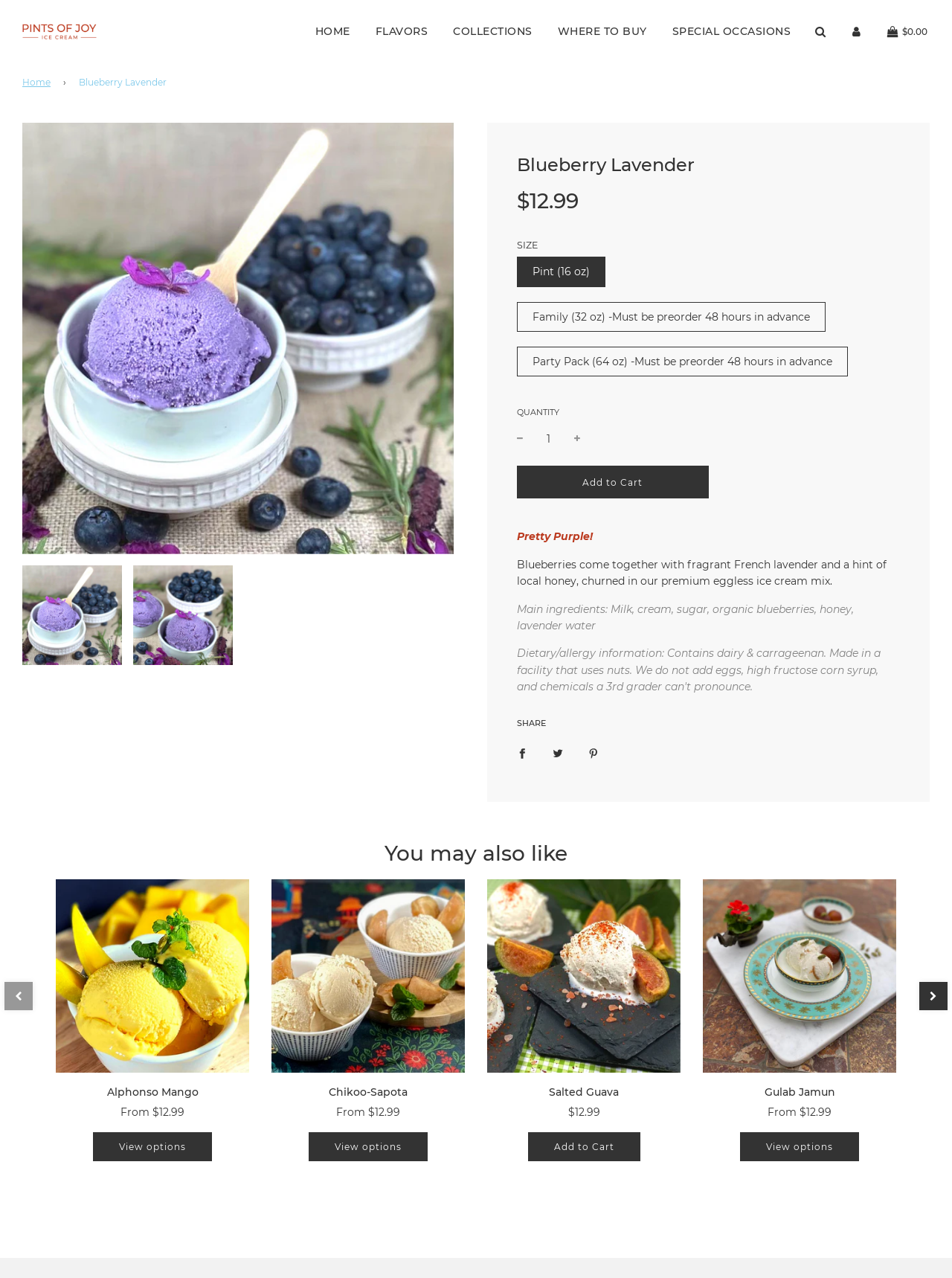What is the function of the button with the '+' icon?
Provide a comprehensive and detailed answer to the question.

I inferred the answer by looking at the button's location next to the 'QUANTITY' label and the textbox for entering a quantity. The '+' icon suggests that the button is used to increase the quantity.